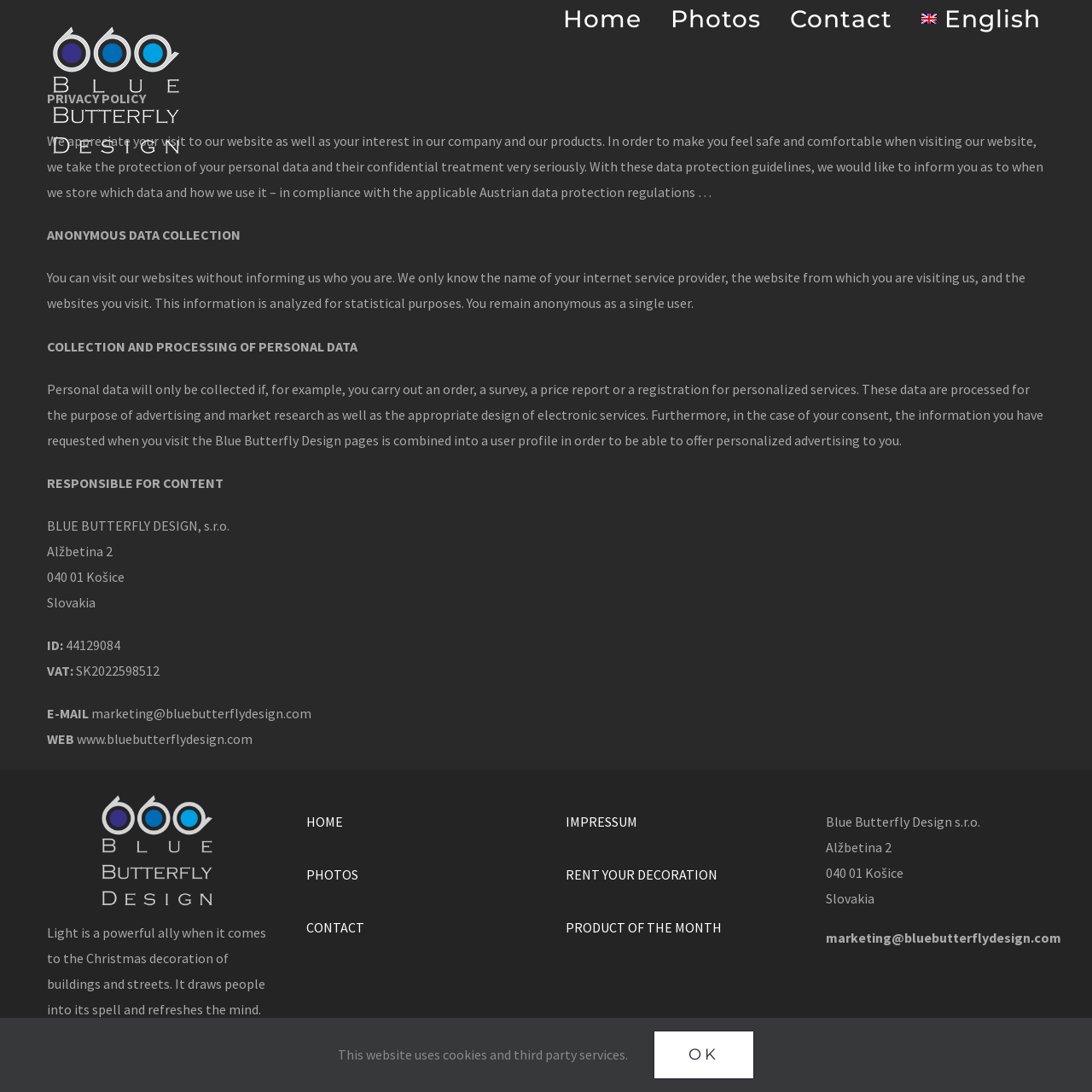What is the topic of the webpage? From the image, respond with a single word or brief phrase.

Christmas decoration